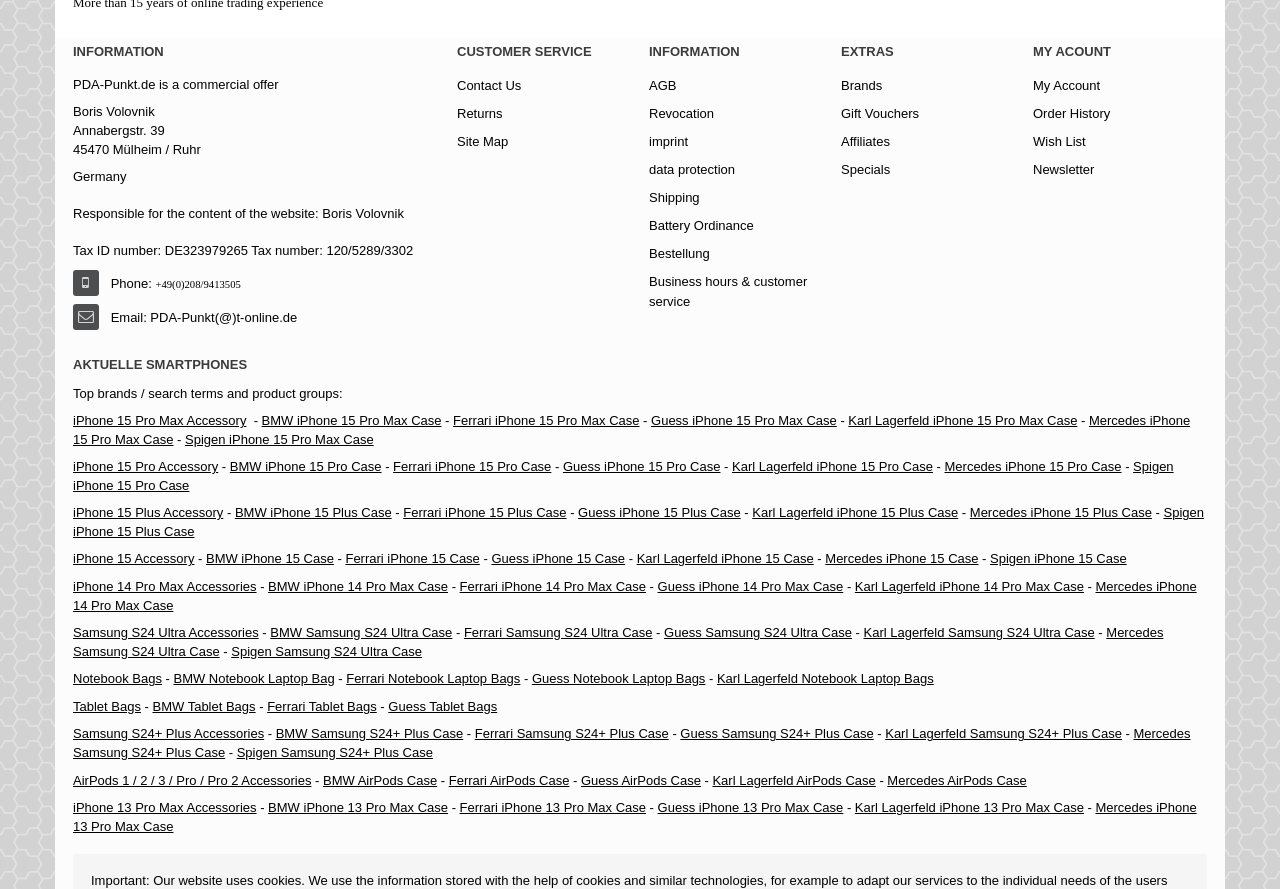Refer to the image and offer a detailed explanation in response to the question: What is the phone number of the customer service?

I found the answer by looking at the StaticText element with the text '+49(0)208/9413505' which is next to the 'Phone:' label.